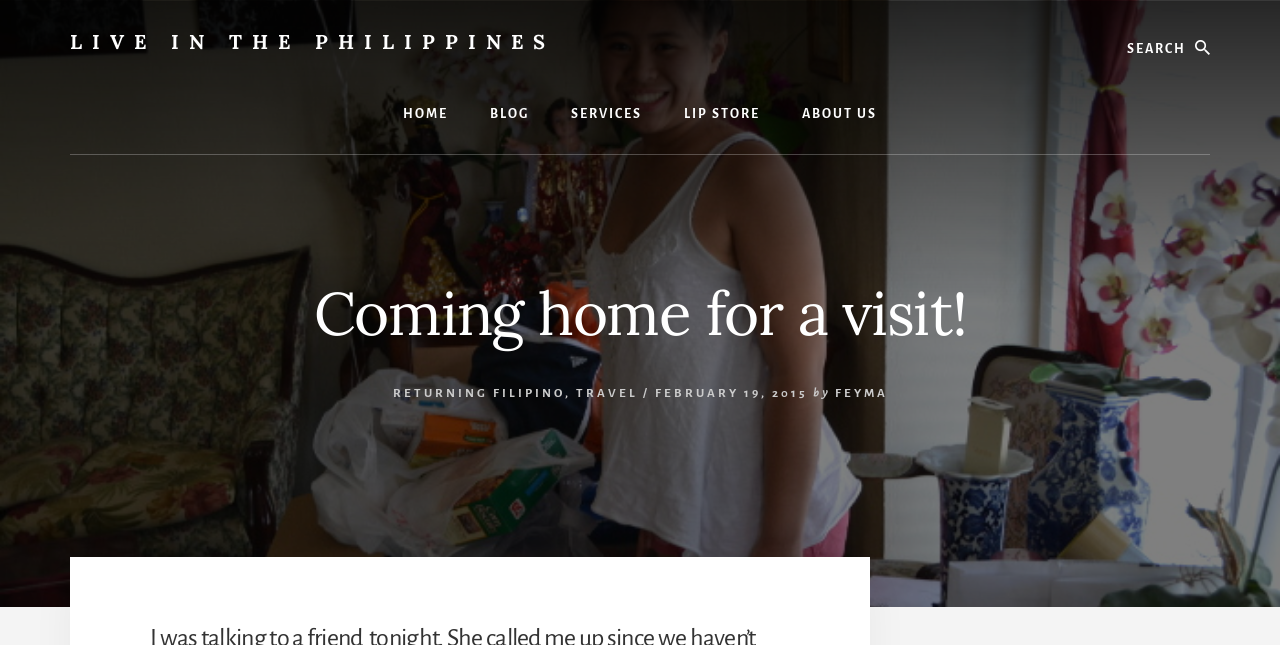Using the description: "Travel", identify the bounding box of the corresponding UI element in the screenshot.

[0.45, 0.6, 0.498, 0.62]